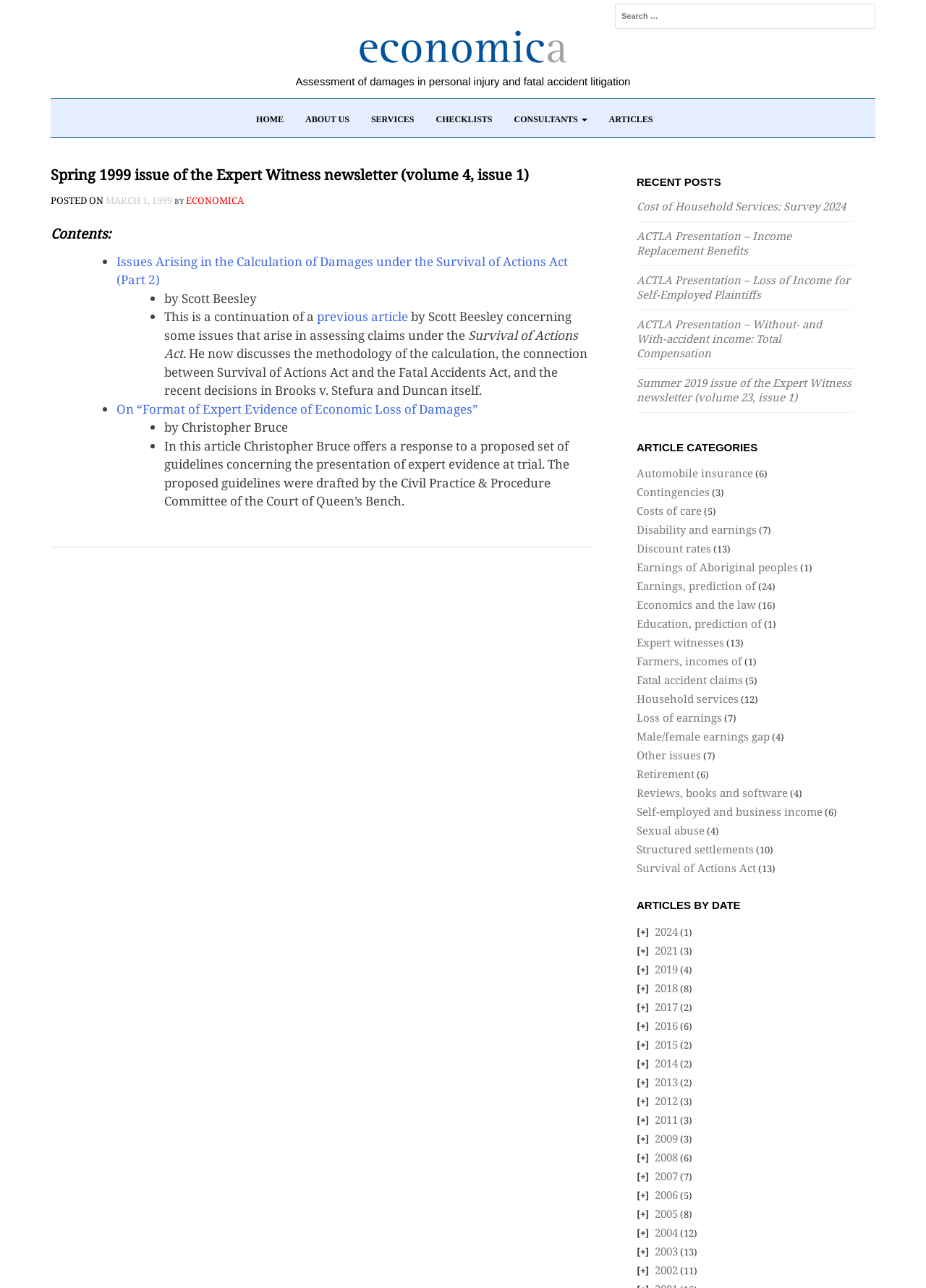Please identify the bounding box coordinates of where to click in order to follow the instruction: "Go to HOME page".

[0.265, 0.079, 0.318, 0.107]